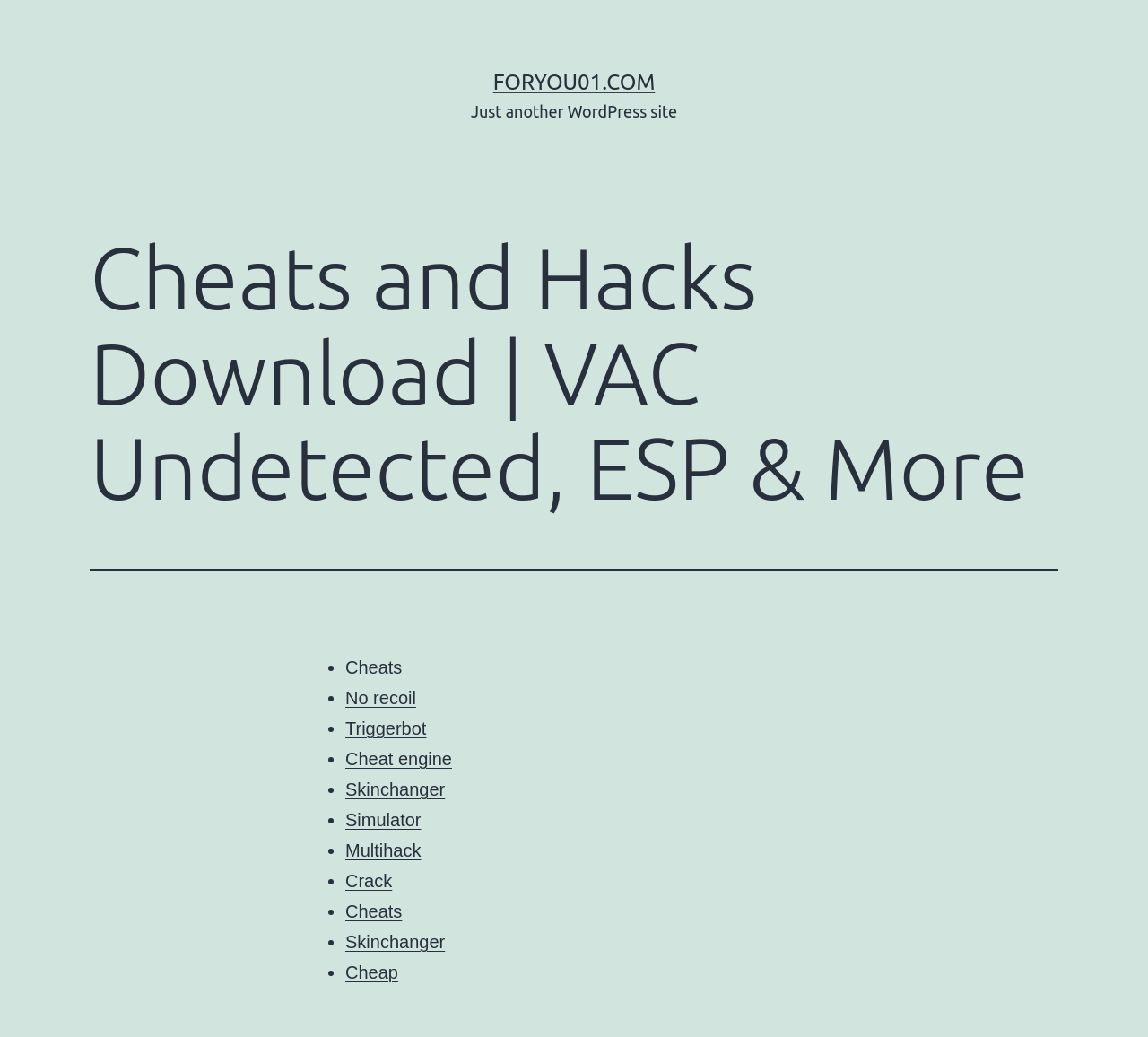Please answer the following question using a single word or phrase: 
What is the purpose of the list on the webpage?

To provide cheat options